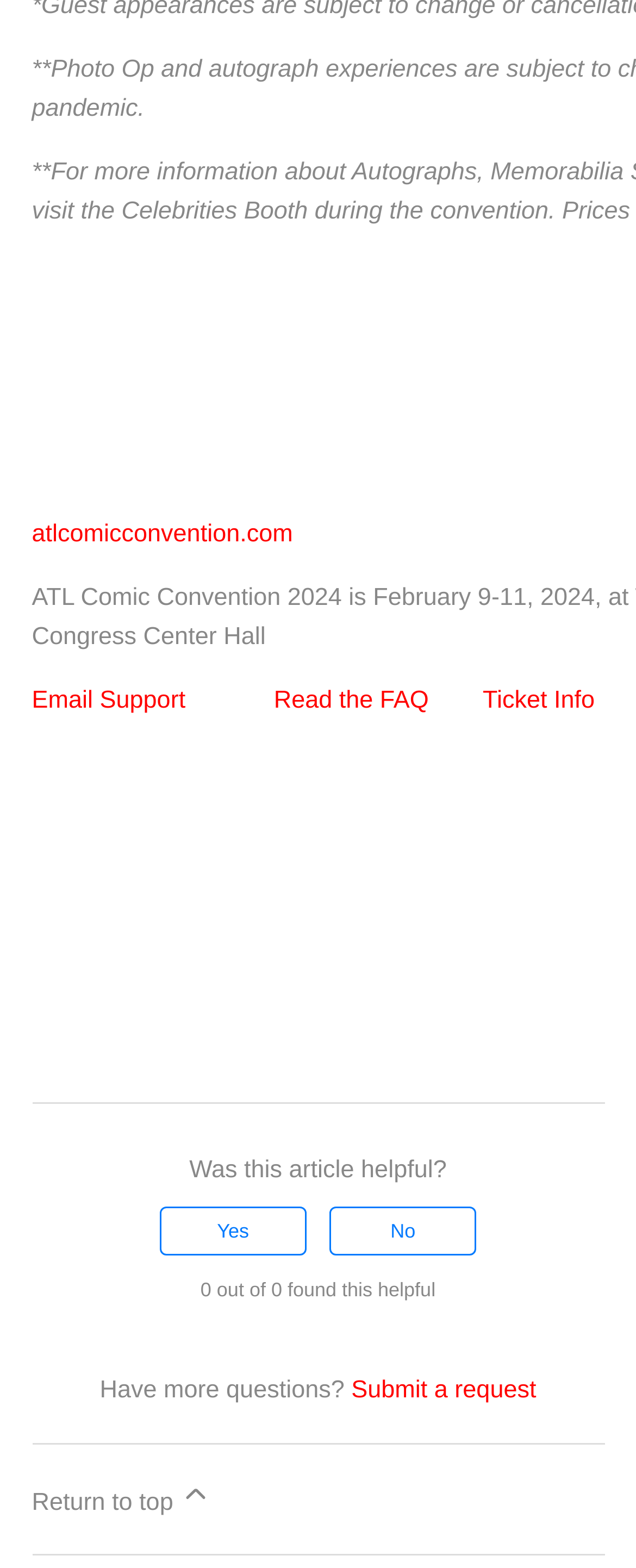Determine the bounding box coordinates for the clickable element to execute this instruction: "Click on the 'DISCOVER SOCIETY' link". Provide the coordinates as four float numbers between 0 and 1, i.e., [left, top, right, bottom].

None